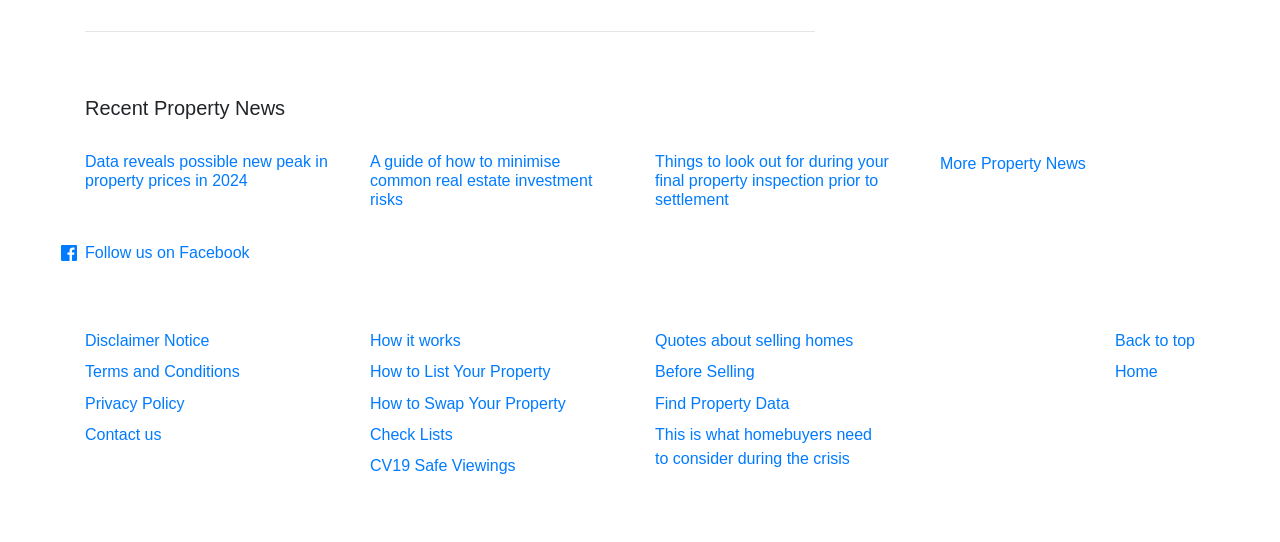Please predict the bounding box coordinates of the element's region where a click is necessary to complete the following instruction: "View disclaimer notice". The coordinates should be represented by four float numbers between 0 and 1, i.e., [left, top, right, bottom].

[0.066, 0.613, 0.164, 0.644]